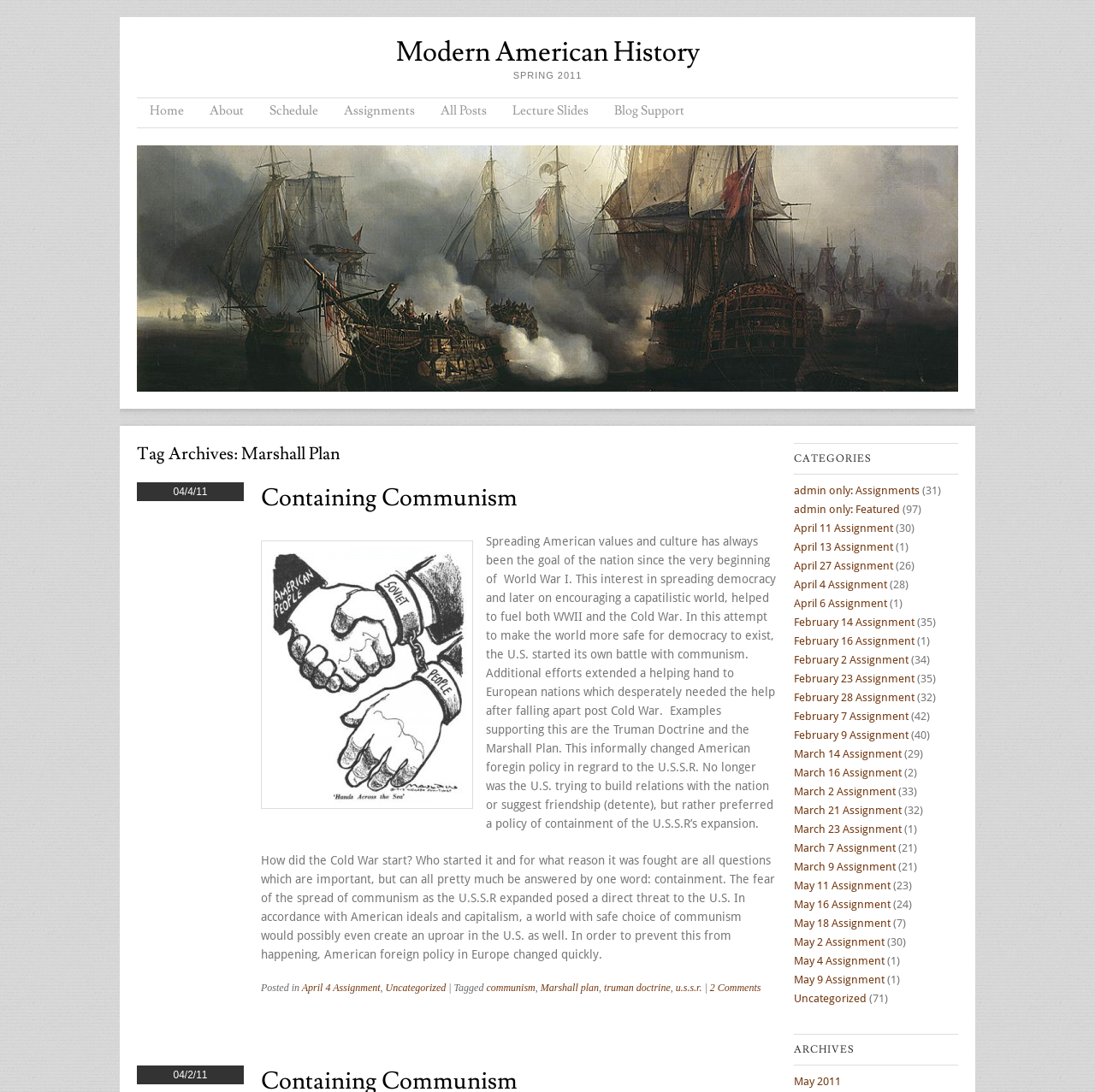What is the topic of the first article?
Based on the image, provide your answer in one word or phrase.

Marshall Plan